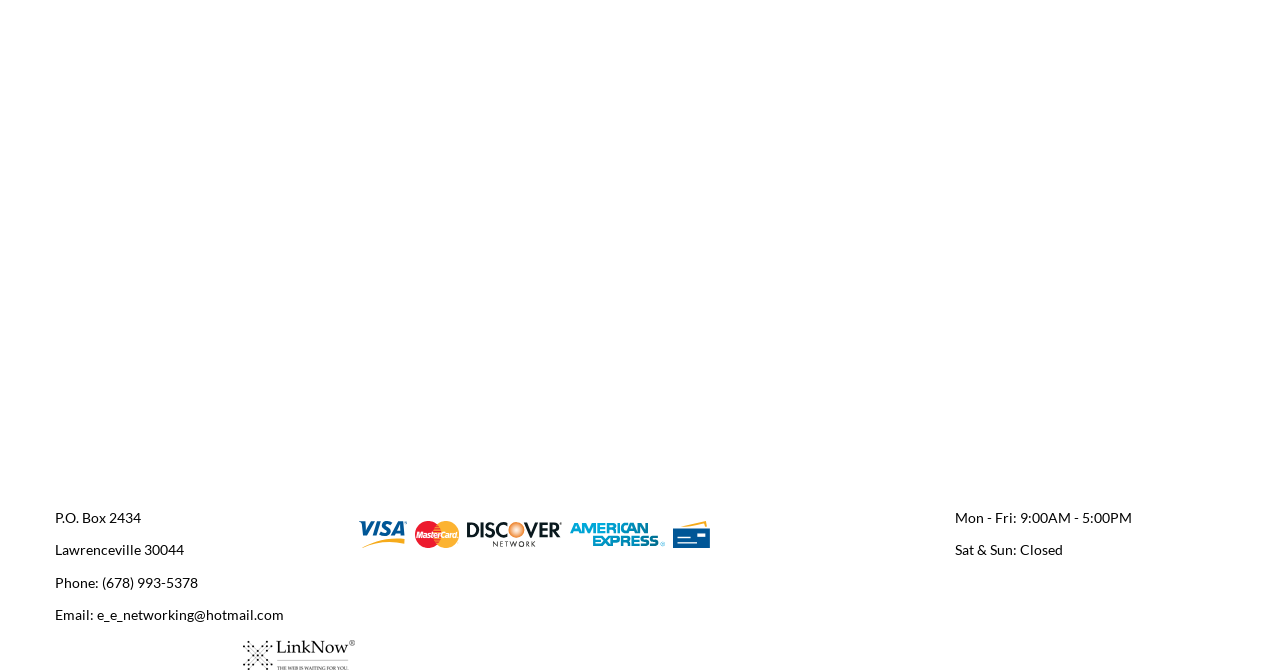What are the business hours on Saturday and Sunday?
Using the image, answer in one word or phrase.

Closed